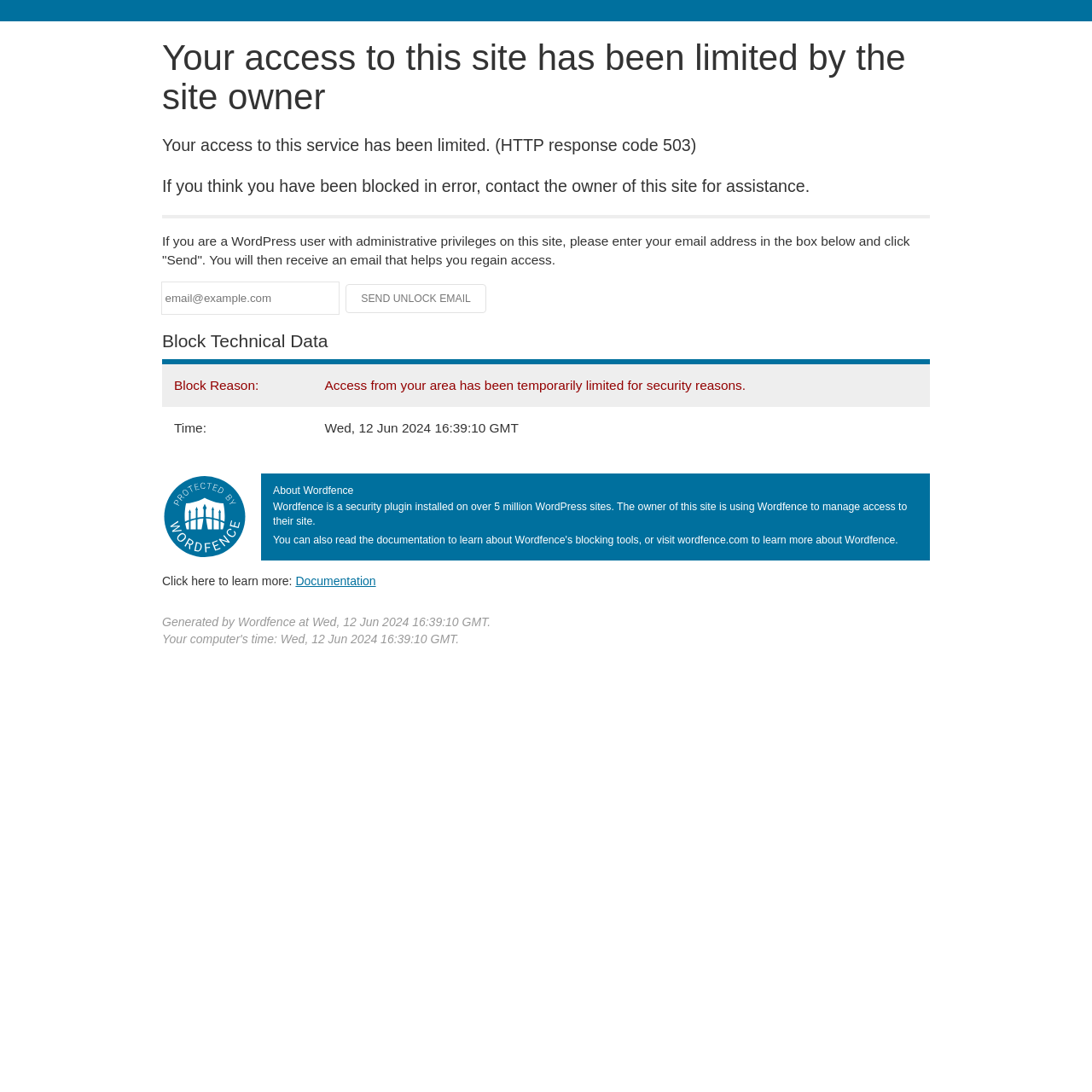Find the bounding box coordinates for the UI element that matches this description: "name="email" placeholder="email@example.com"".

[0.148, 0.259, 0.31, 0.287]